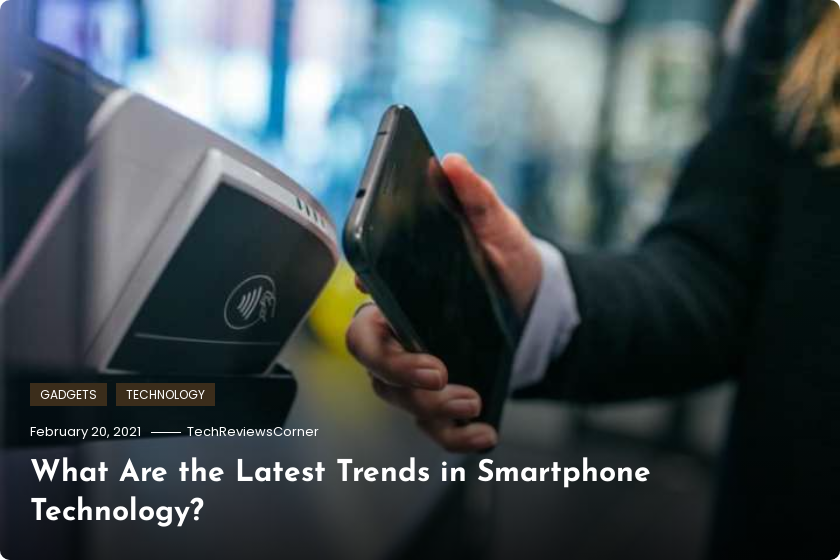What is the date of the article?
Using the image as a reference, answer the question with a short word or phrase.

February 20, 2021